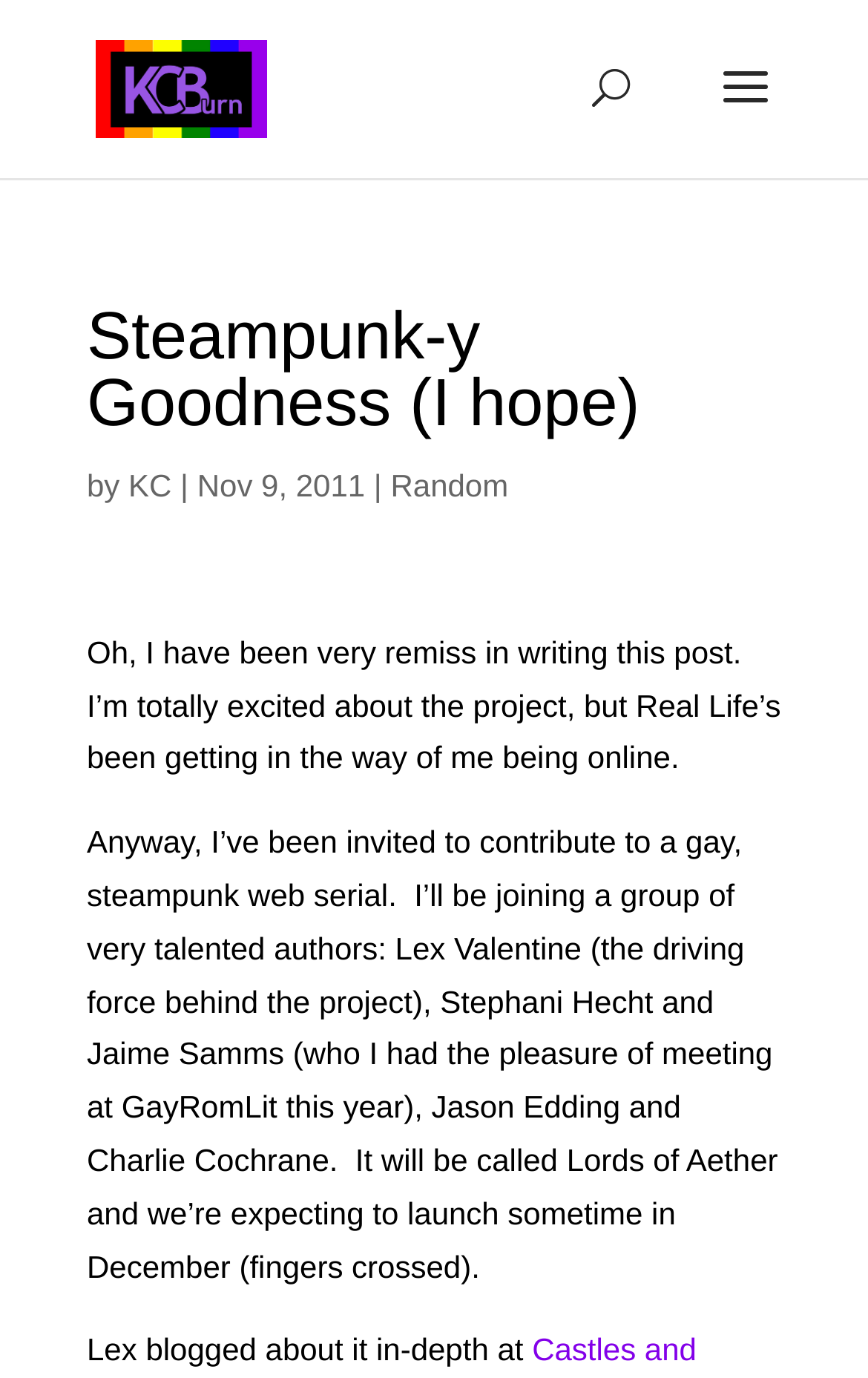For the following element description, predict the bounding box coordinates in the format (top-left x, top-left y, bottom-right x, bottom-right y). All values should be floating point numbers between 0 and 1. Description: Random

[0.45, 0.339, 0.586, 0.365]